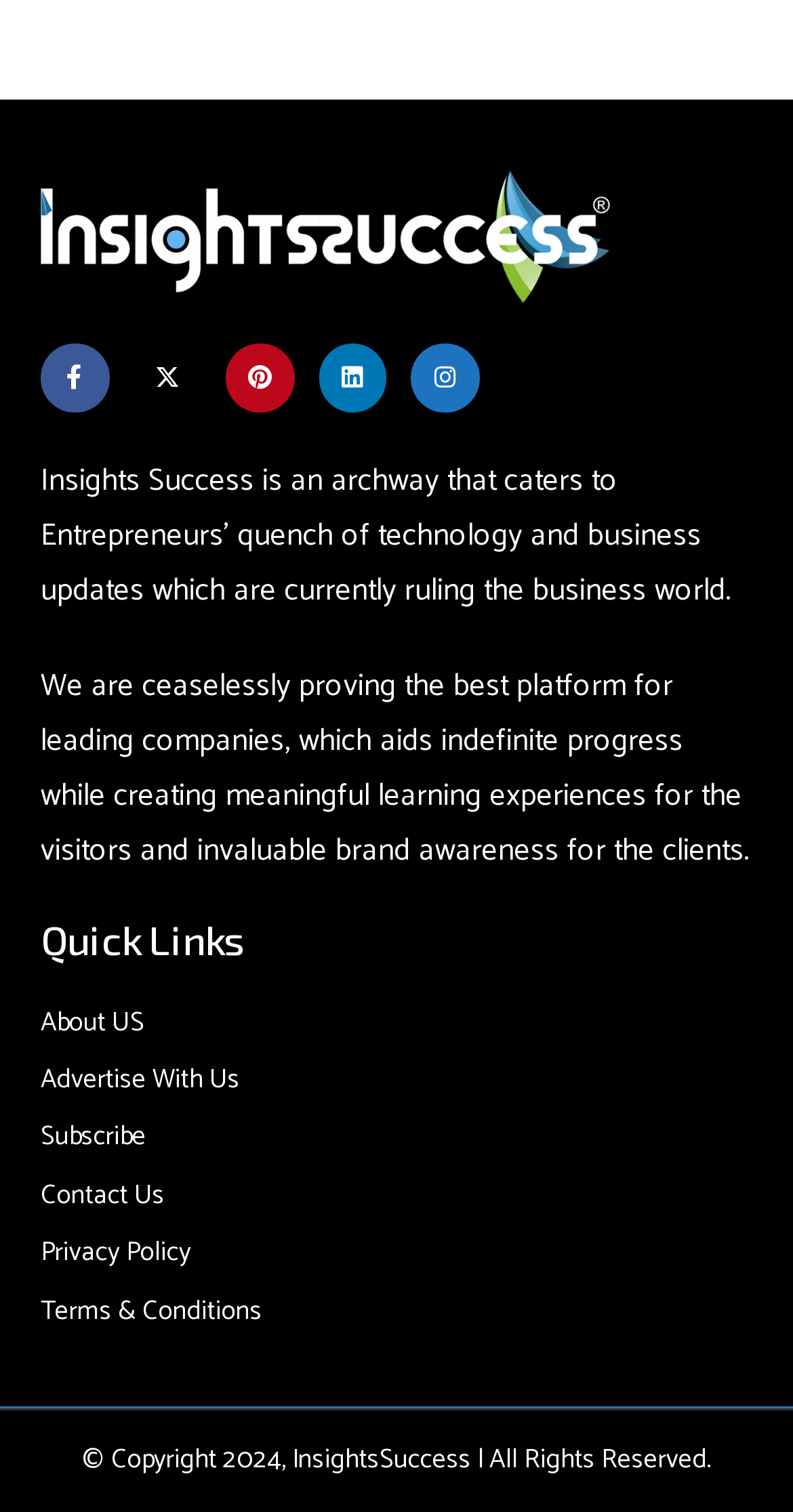What is the copyright year of the website?
Analyze the screenshot and provide a detailed answer to the question.

I found a heading at the bottom of the webpage that mentions the copyright information, which states '© Copyright 2024, InsightsSuccess | All Rights Reserved.'.